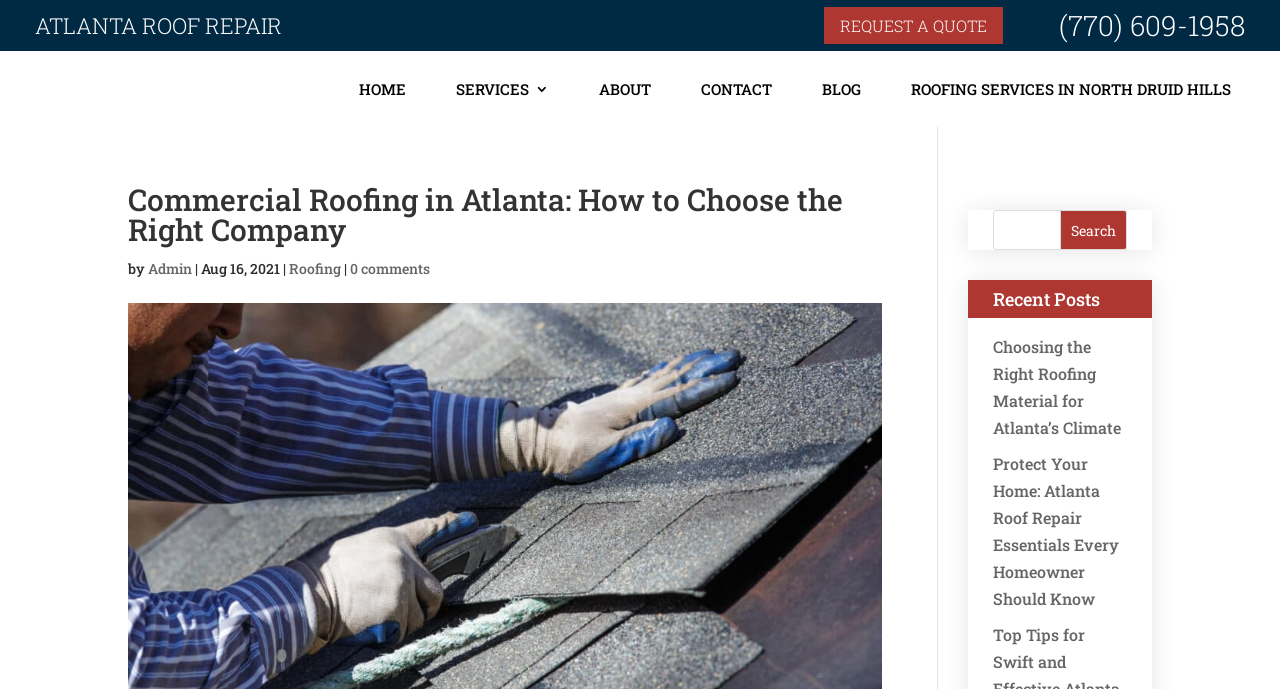What is the first service listed on the webpage?
Please provide an in-depth and detailed response to the question.

I looked at the top of the webpage and found a link with the text 'ATLANTA ROOF REPAIR', which is the first service listed.